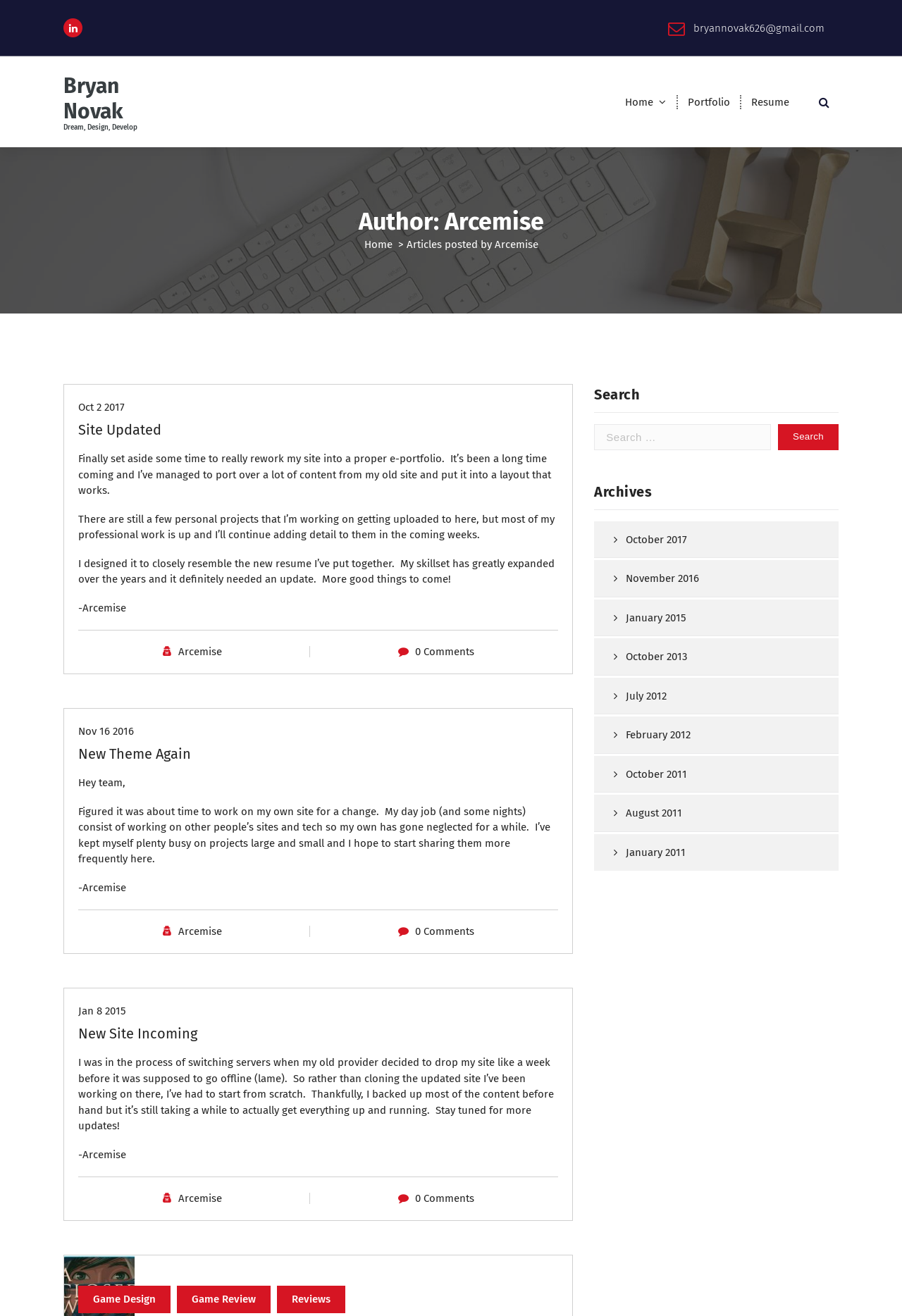Answer the question below with a single word or a brief phrase: 
What type of articles are posted on this website?

News, Game Design, Game Review